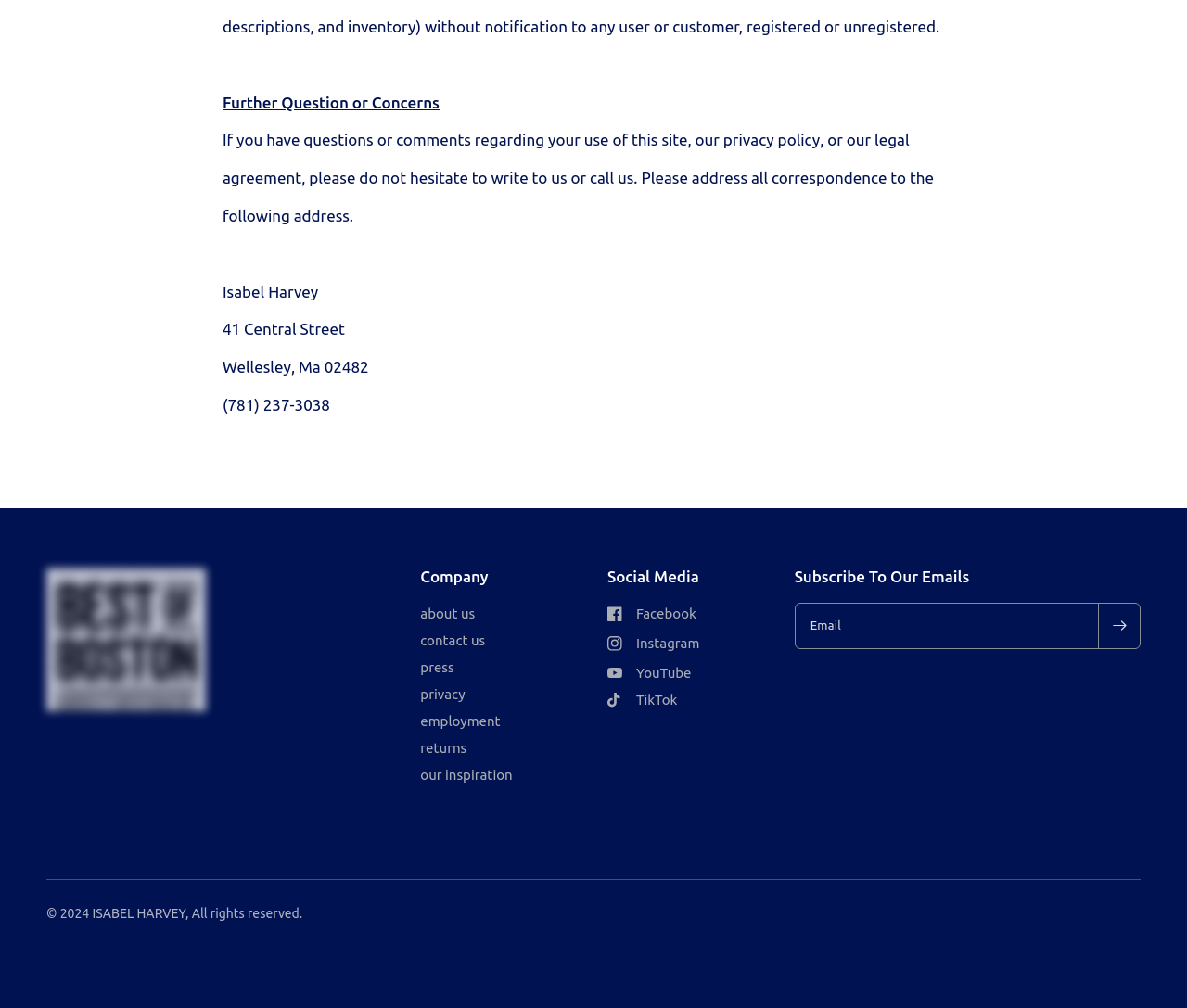Identify the bounding box coordinates of the section that should be clicked to achieve the task described: "Follow on Facebook".

[0.512, 0.598, 0.587, 0.62]